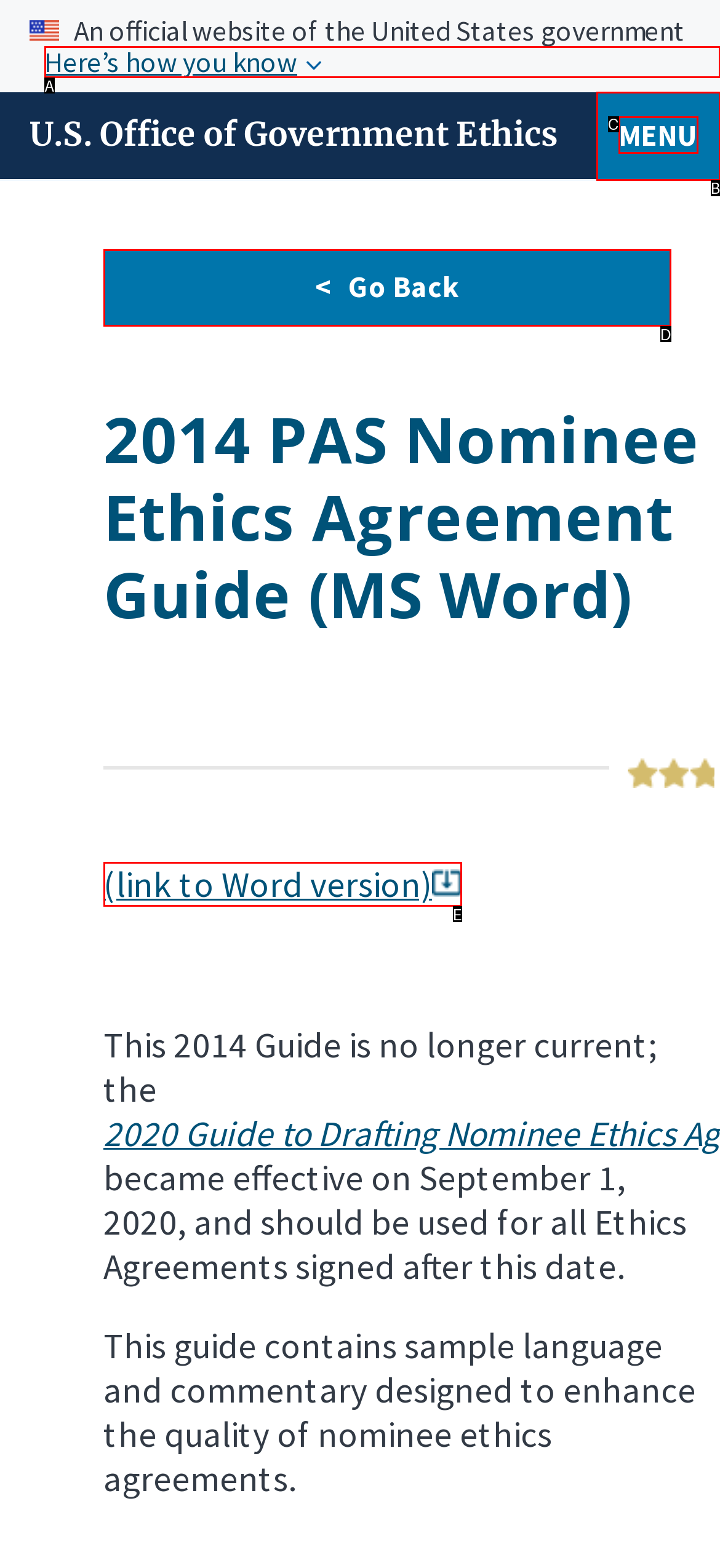Select the letter of the option that corresponds to: Here’s how you know
Provide the letter from the given options.

A